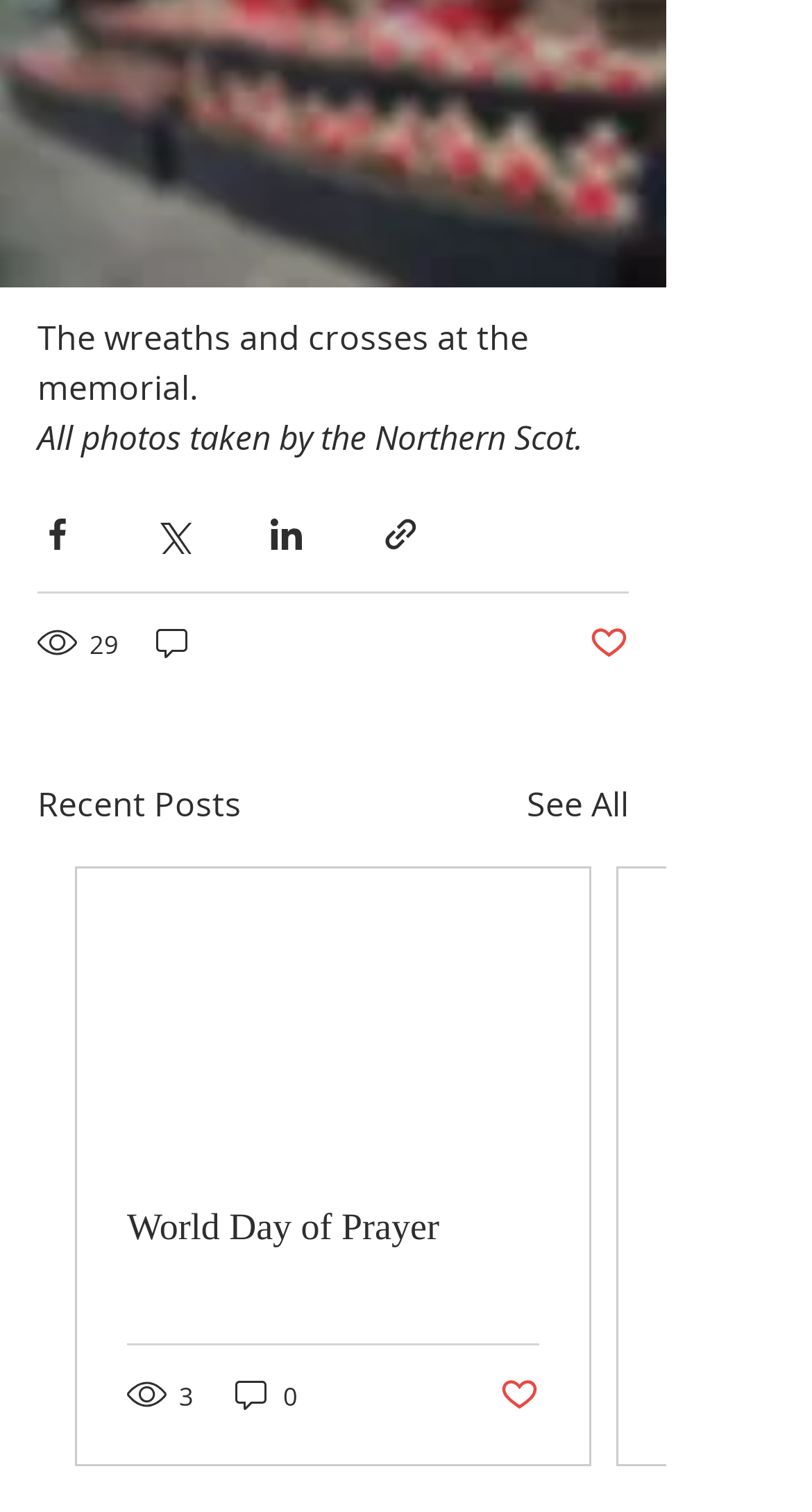Determine the bounding box coordinates of the clickable region to carry out the instruction: "View recent posts".

[0.046, 0.514, 0.297, 0.548]